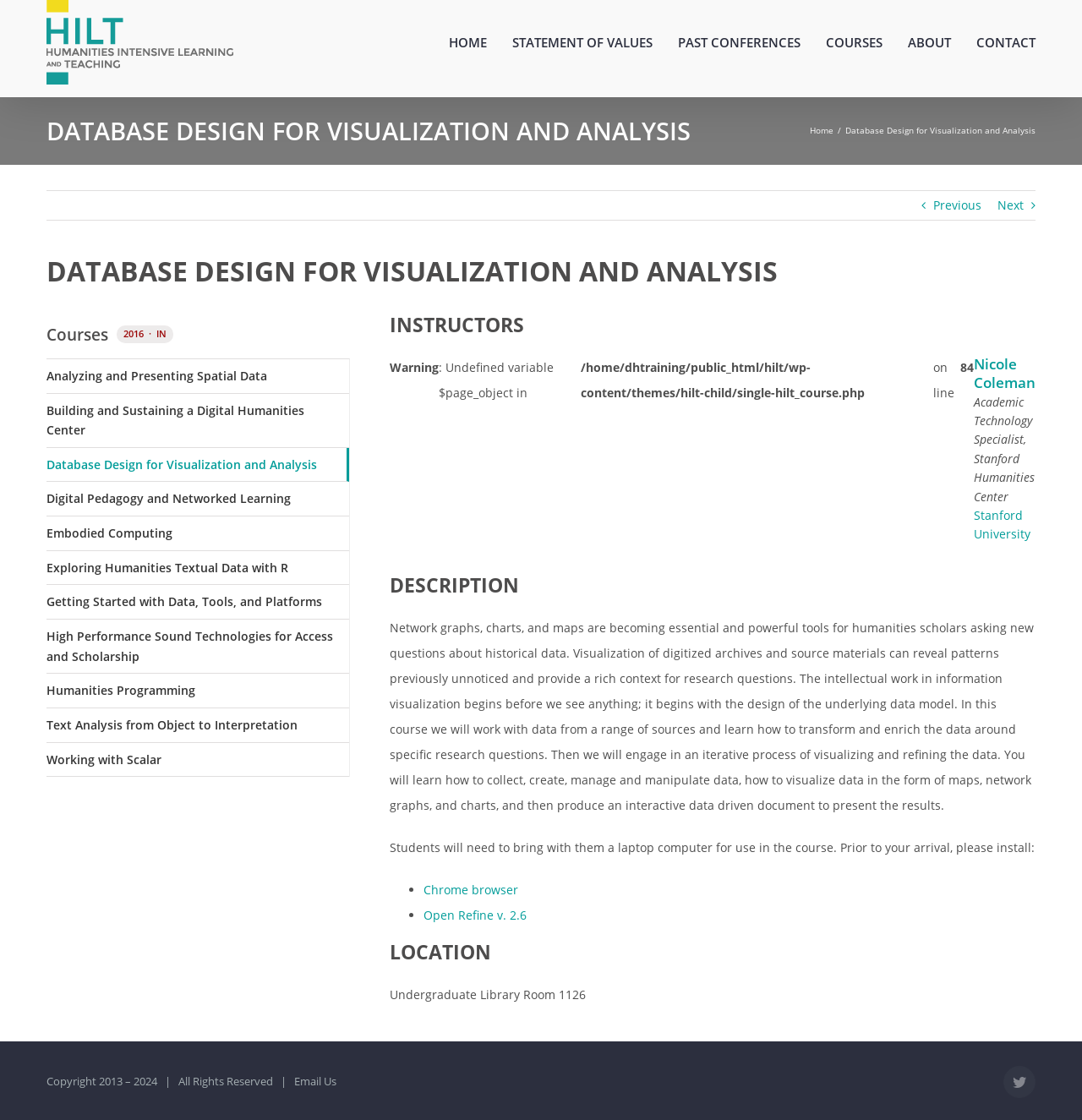Carefully examine the image and provide an in-depth answer to the question: Who is the instructor of the course?

I found the answer by looking at the section with the heading 'INSTRUCTORS' and found the link with the text 'Nicole Coleman' which is the instructor of the course.